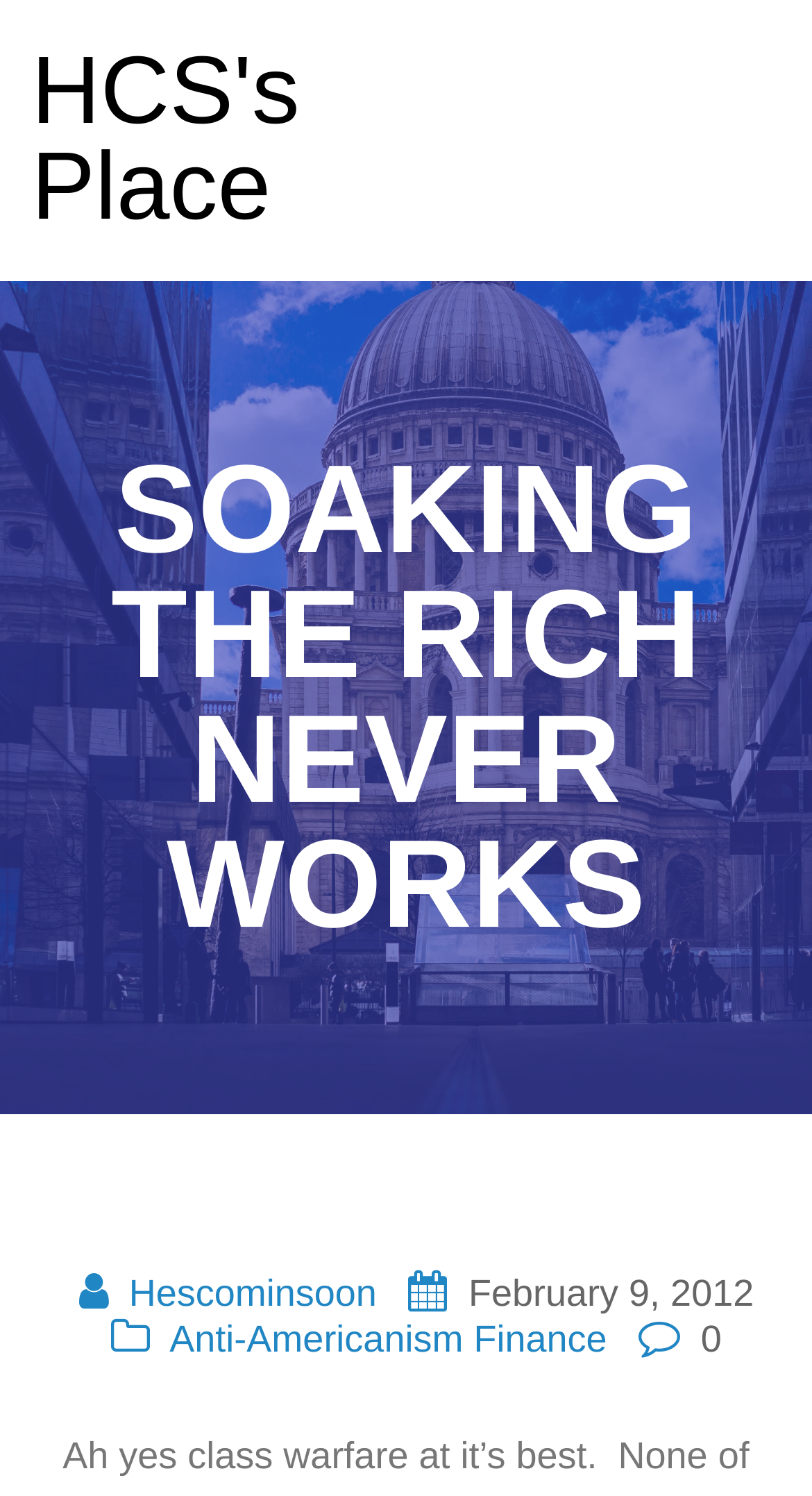What is the category of the post 'Hescominsoon'?
Use the information from the screenshot to give a comprehensive response to the question.

I found the link 'Hescominsoon' and its corresponding category by looking at the link elements at the bottom of the page. The category of the post 'Hescominsoon' is 'Finance'.